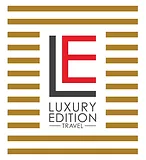Please provide a brief answer to the following inquiry using a single word or phrase:
What is the name of the travel agency displayed beneath the initials?

LUXURY EDITION TRAVEL